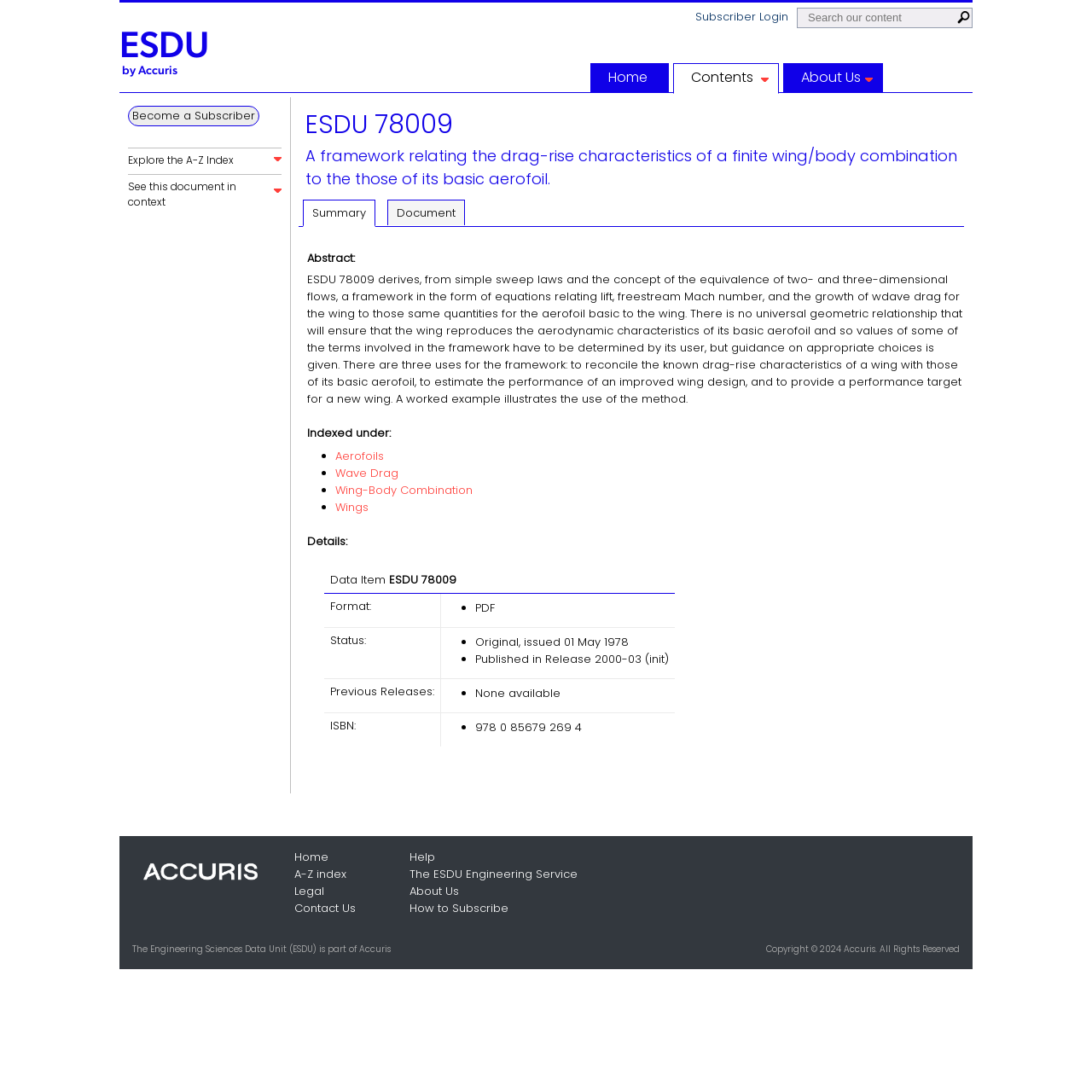Highlight the bounding box coordinates of the element you need to click to perform the following instruction: "Search our content."

[0.74, 0.01, 0.873, 0.022]